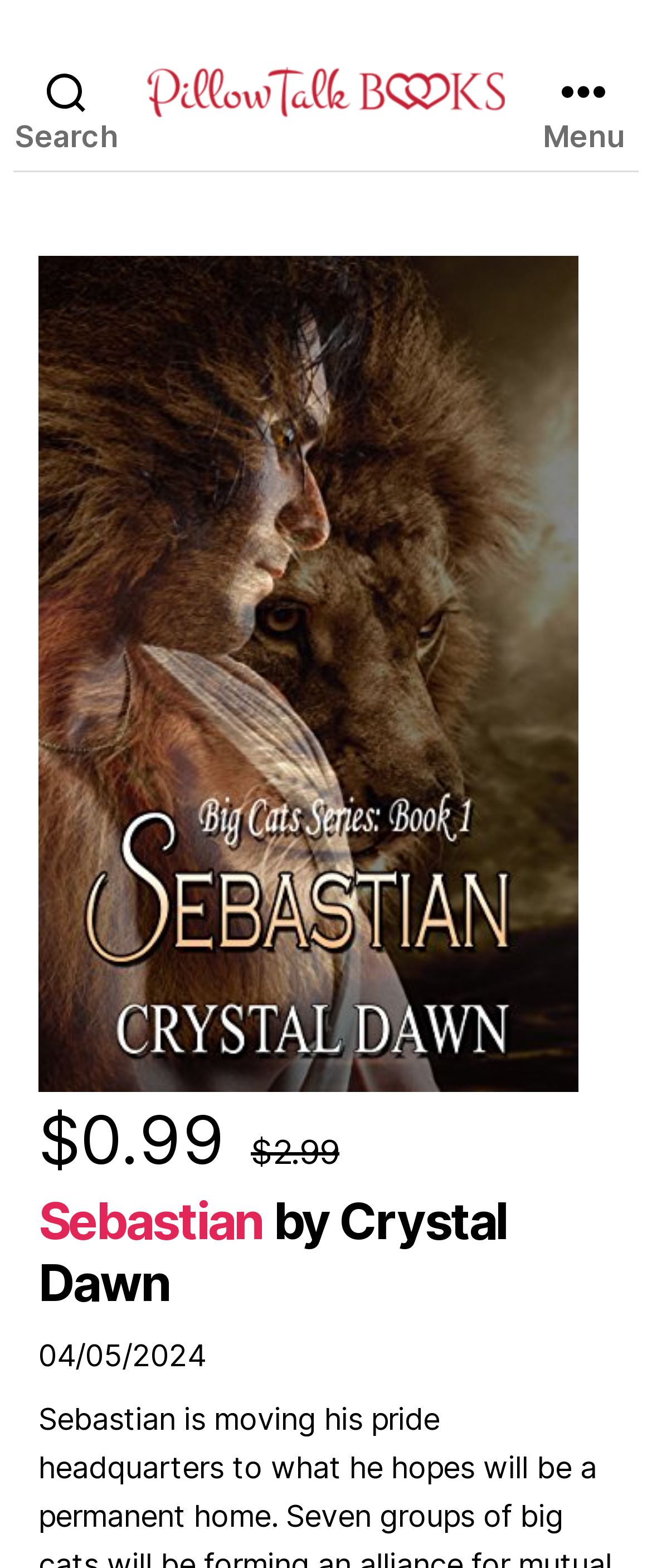Please determine the bounding box coordinates for the UI element described here. Use the format (top-left x, top-left y, bottom-right x, bottom-right y) with values bounded between 0 and 1: Menu

[0.81, 0.009, 0.979, 0.109]